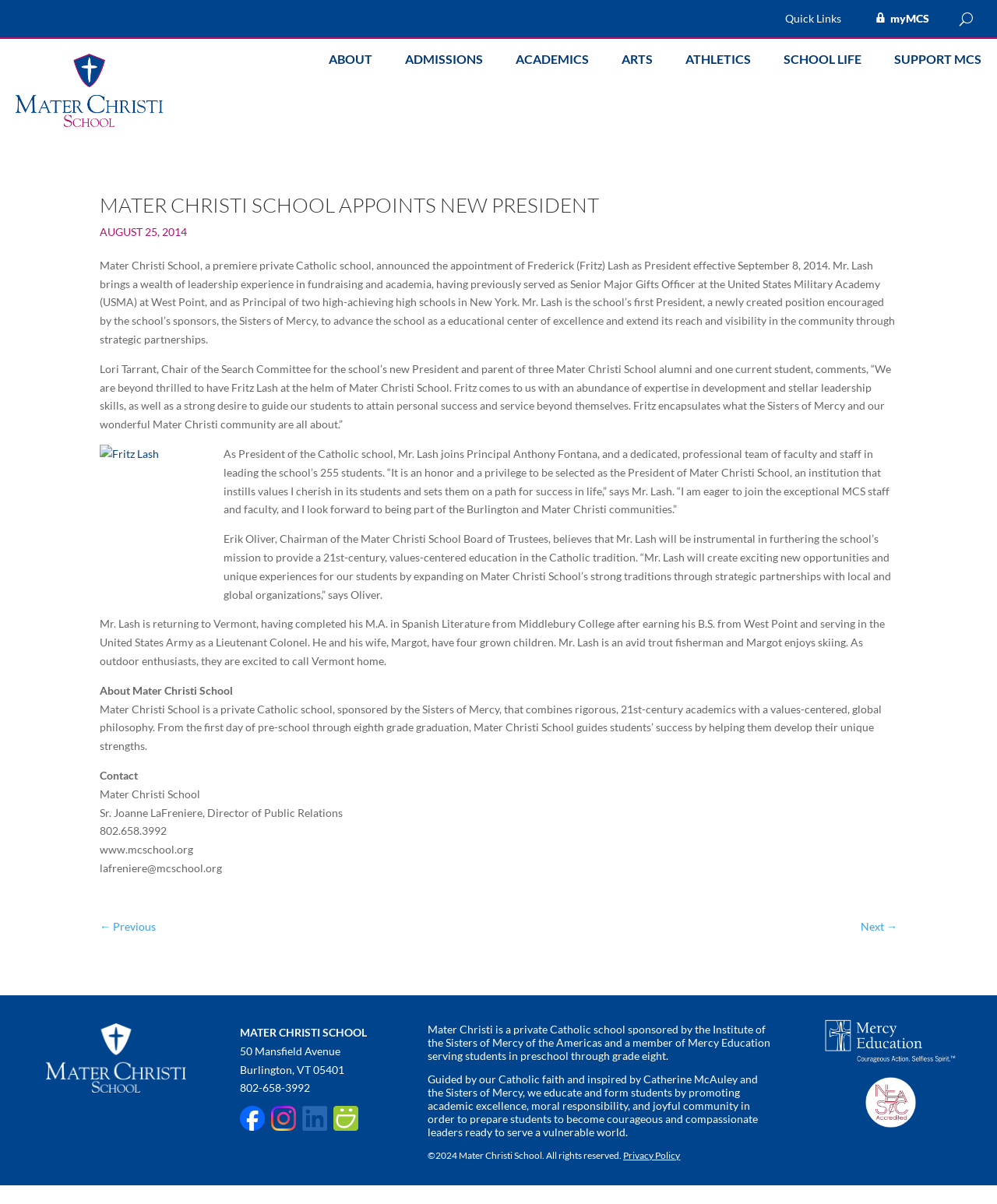Show the bounding box coordinates of the region that should be clicked to follow the instruction: "View the image of Fritz Lash."

[0.1, 0.369, 0.212, 0.496]